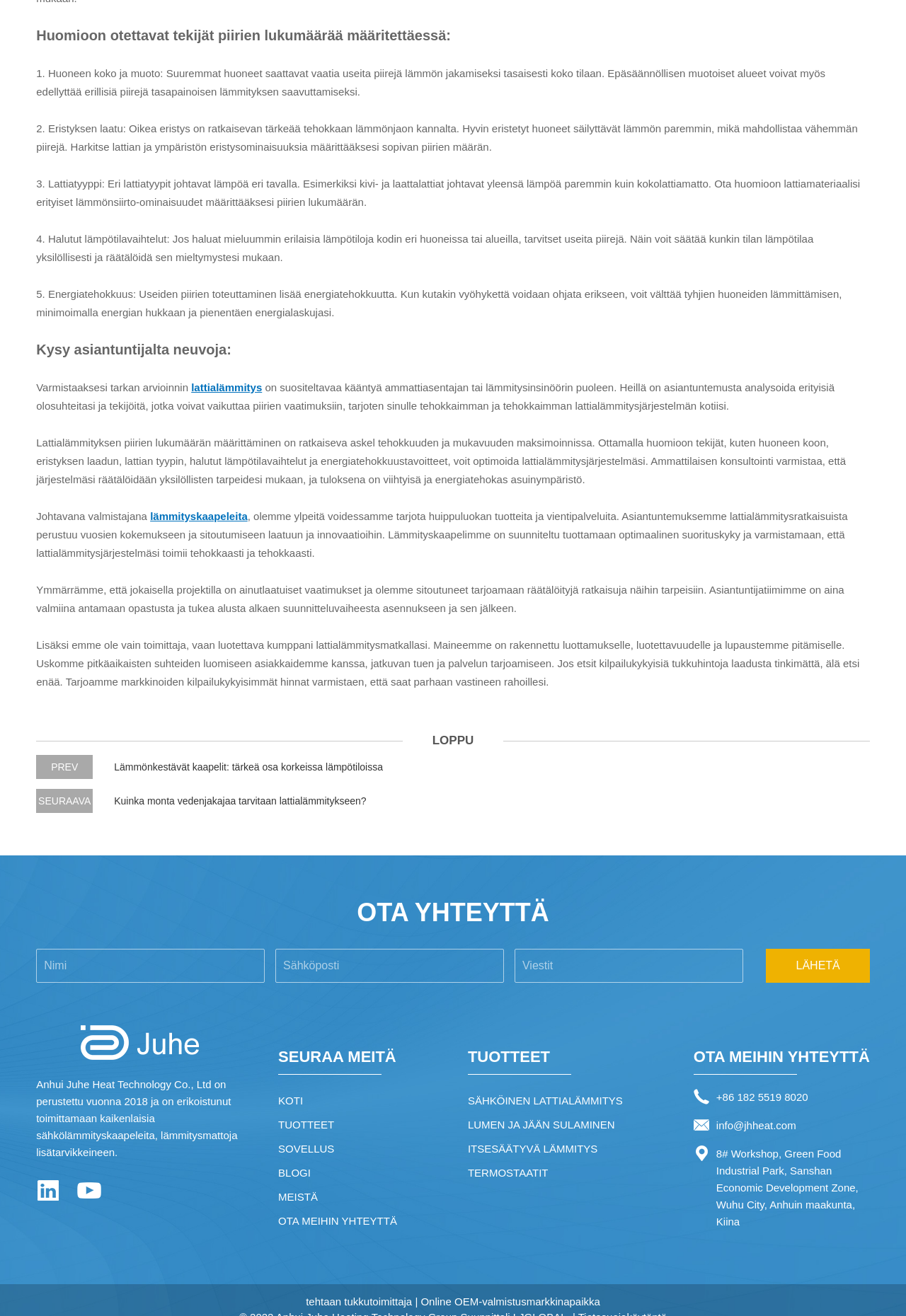Can you find the bounding box coordinates of the area I should click to execute the following instruction: "Click the 'Kysy asiantuntijalta neuvoja:' link"?

[0.04, 0.258, 0.96, 0.273]